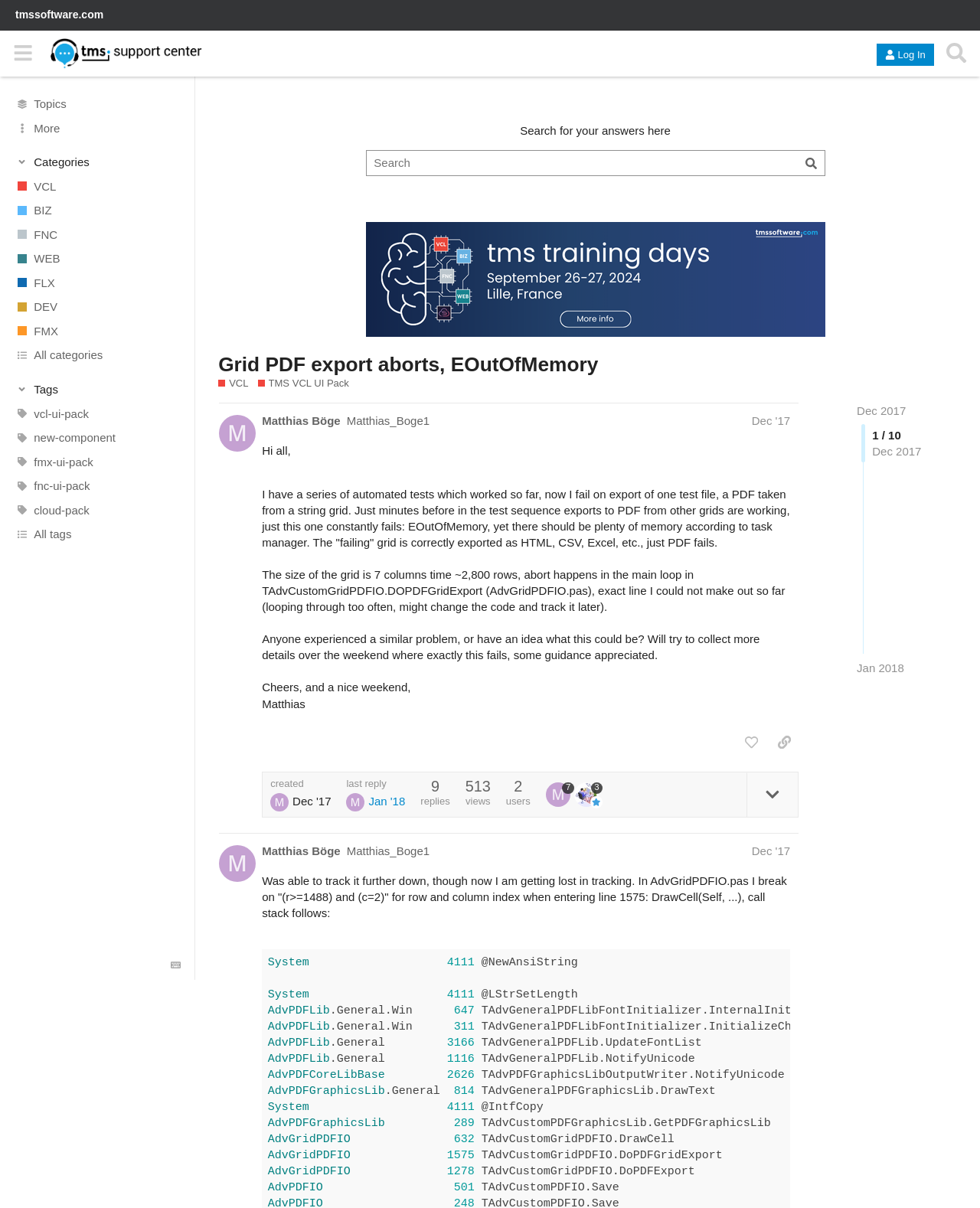Please find the bounding box coordinates of the element that must be clicked to perform the given instruction: "Log In". The coordinates should be four float numbers from 0 to 1, i.e., [left, top, right, bottom].

[0.895, 0.036, 0.953, 0.054]